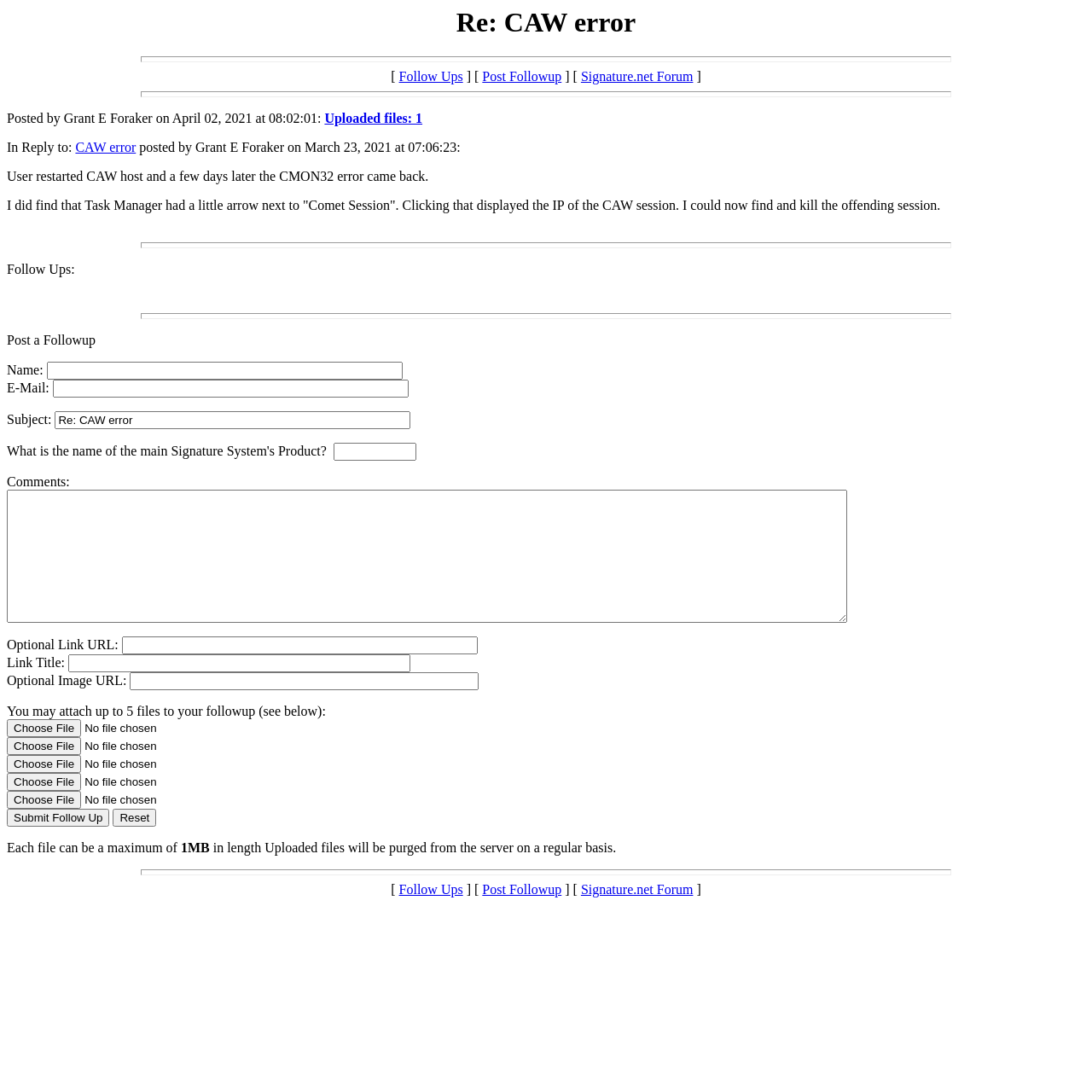Locate the bounding box coordinates of the clickable area to execute the instruction: "Click on the 'Submit Follow Up' button". Provide the coordinates as four float numbers between 0 and 1, represented as [left, top, right, bottom].

[0.006, 0.741, 0.1, 0.757]